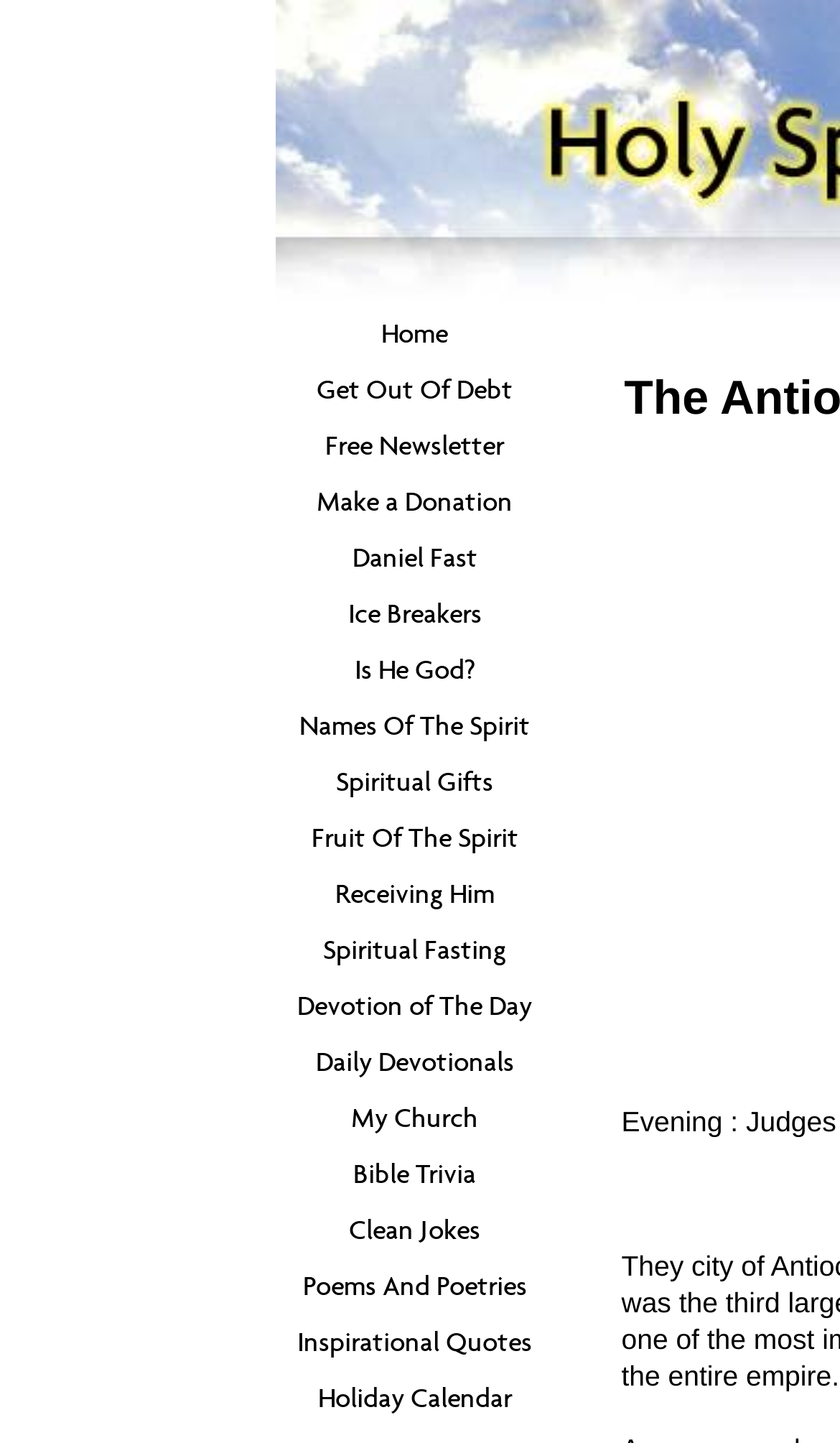Identify the bounding box coordinates of the clickable region to carry out the given instruction: "view inspirational quotes".

[0.327, 0.911, 0.66, 0.95]